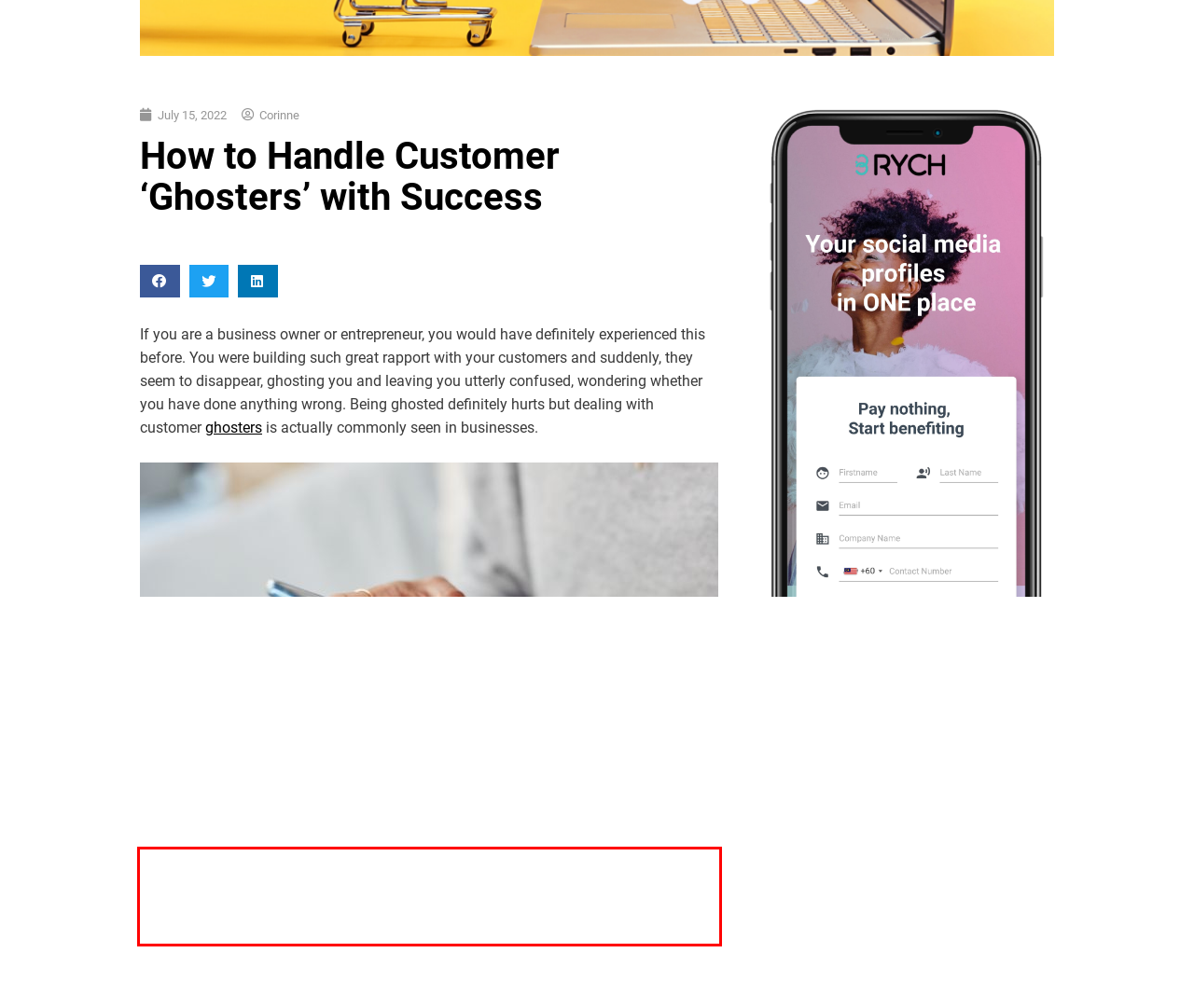Please perform OCR on the UI element surrounded by the red bounding box in the given webpage screenshot and extract its text content.

There could be several reasons that contribute to the customer ghosting such as it is the customer’s peak season, they are away on a long vacation, they are going through some organisational changes, they had a bad experience or they simply do not need your product and/ or service anymore.